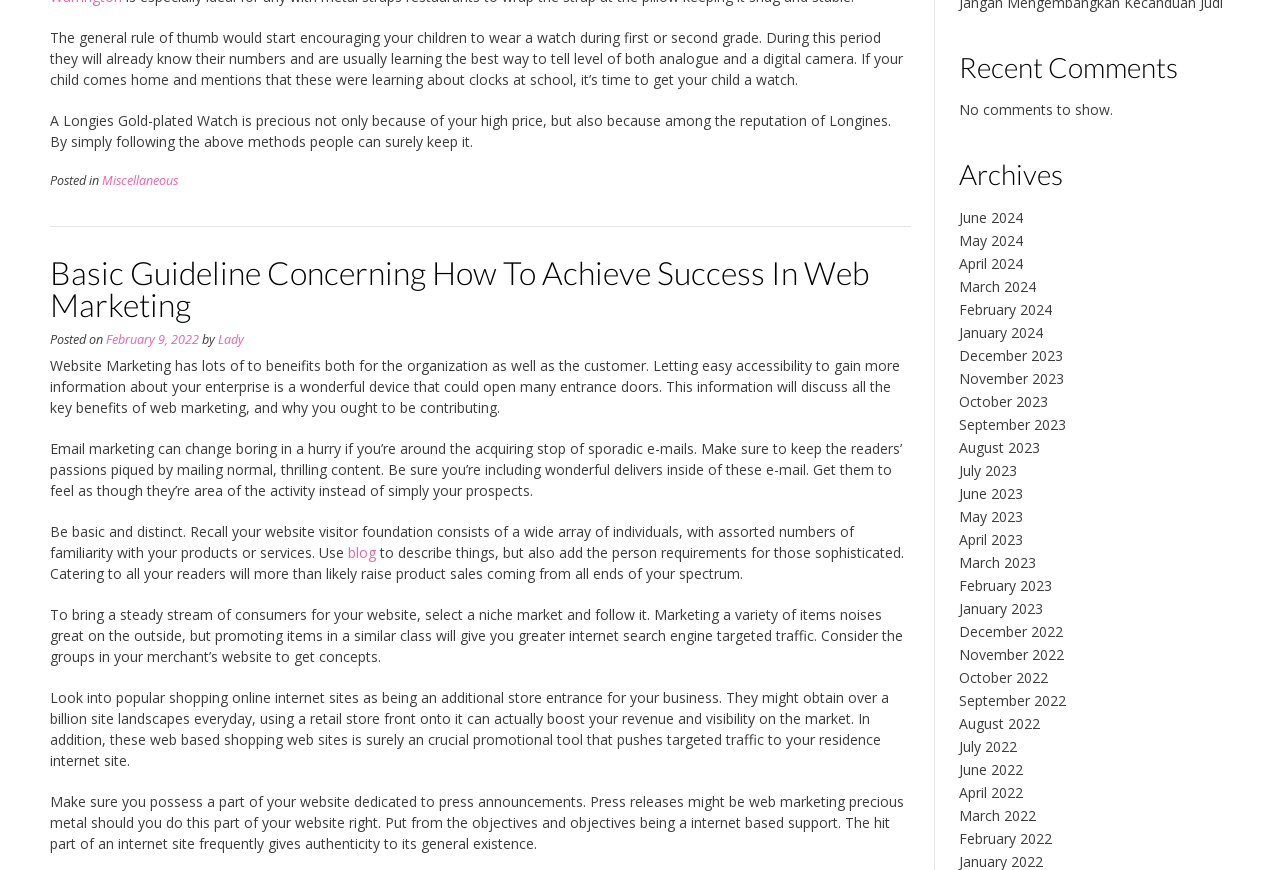What is the author of the webpage?
Provide an in-depth answer to the question, covering all aspects.

The author of the webpage is mentioned as 'Lady' in the header section, where it says 'Posted on February 9, 2022 by Lady'.